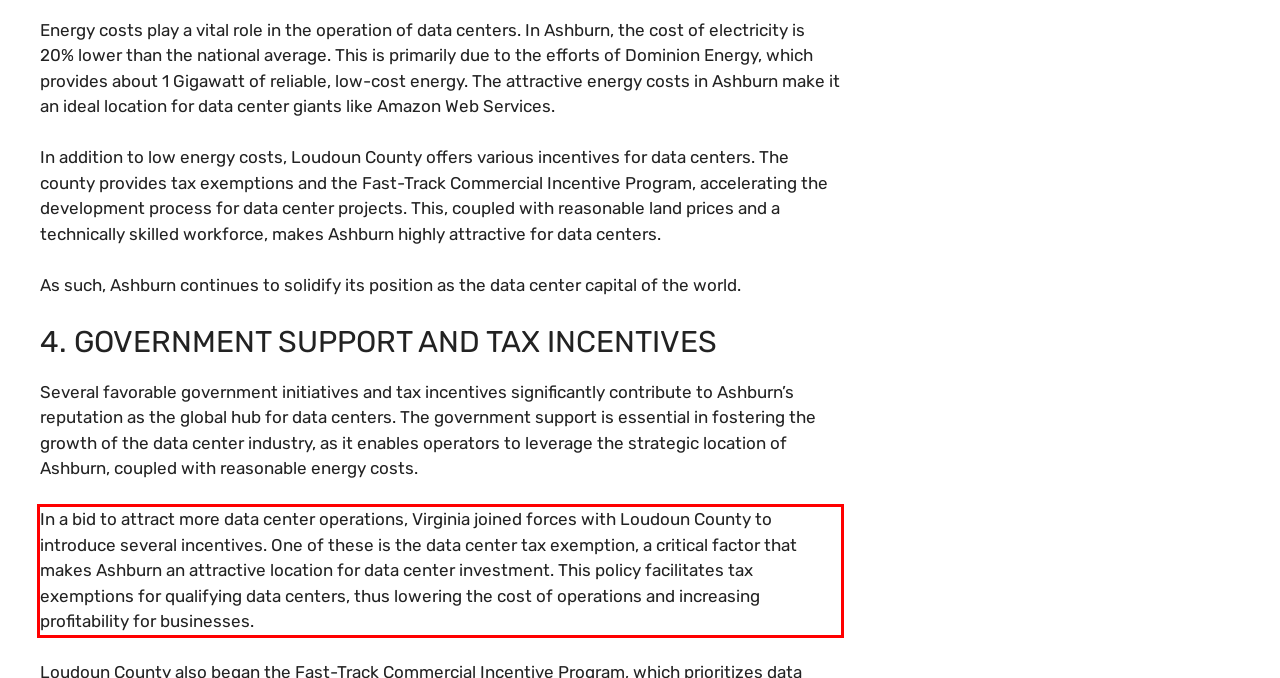There is a UI element on the webpage screenshot marked by a red bounding box. Extract and generate the text content from within this red box.

In a bid to attract more data center operations, Virginia joined forces with Loudoun County to introduce several incentives. One of these is the data center tax exemption, a critical factor that makes Ashburn an attractive location for data center investment. This policy facilitates tax exemptions for qualifying data centers, thus lowering the cost of operations and increasing profitability for businesses.